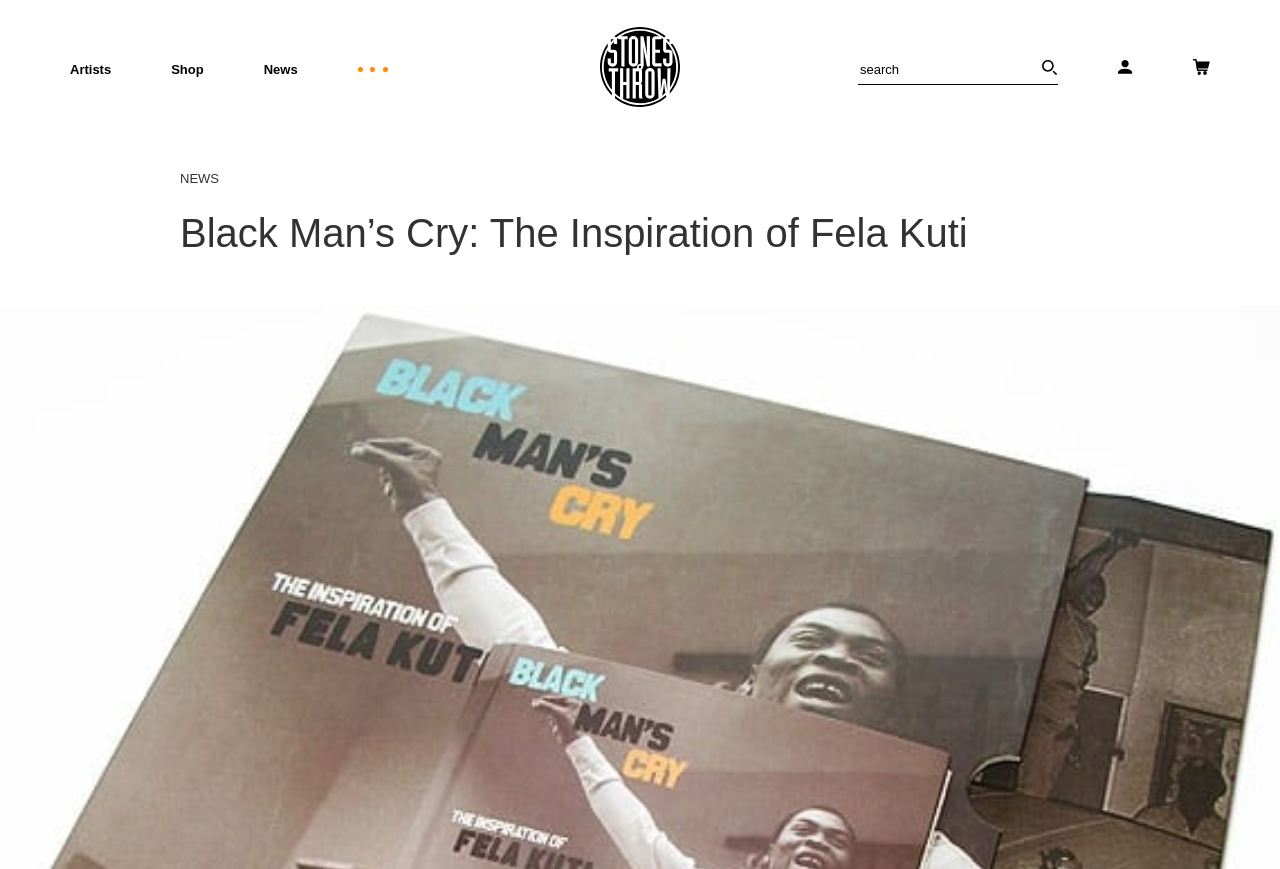Please determine the bounding box coordinates for the UI element described as: "name="s" placeholder="search"".

[0.67, 0.063, 0.827, 0.097]